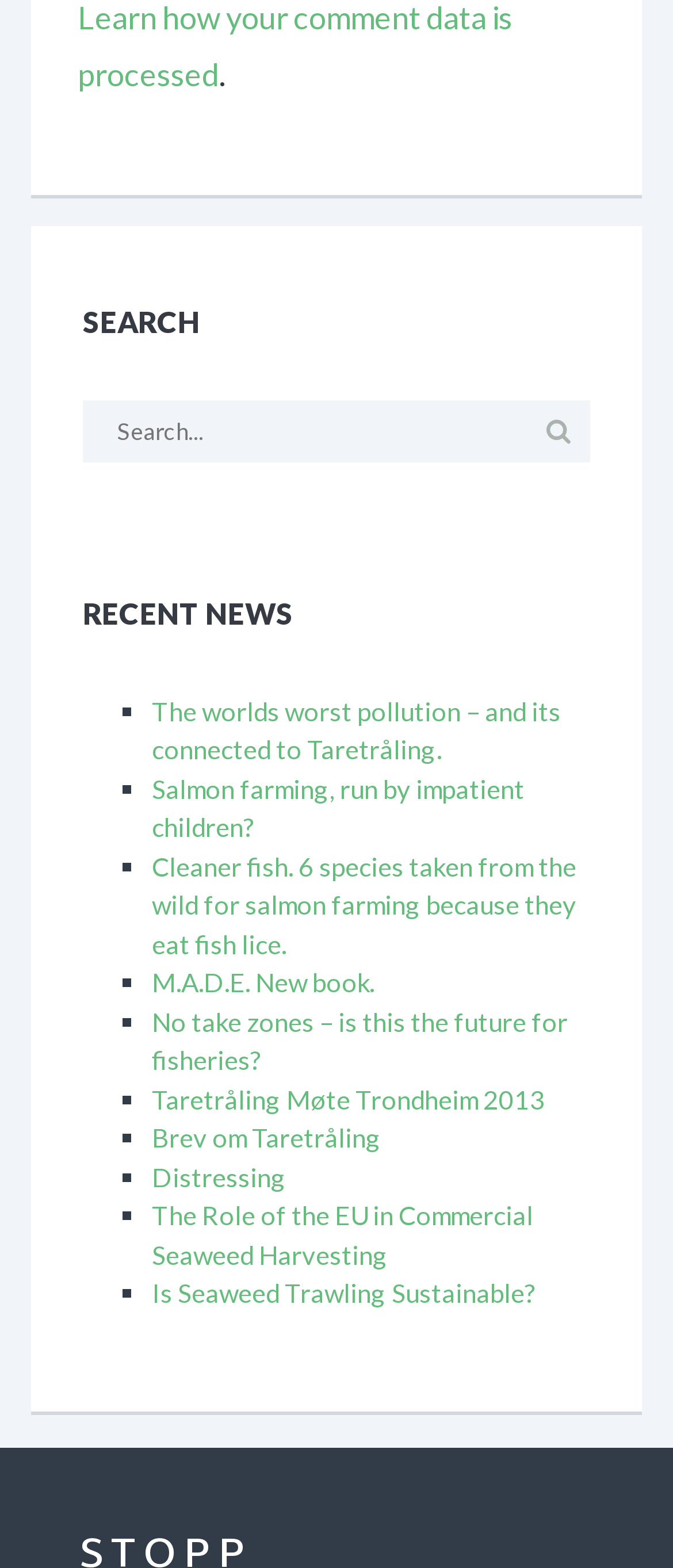Using details from the image, please answer the following question comprehensively:
Is the webpage related to environmental issues?

The webpage lists news articles with titles related to environmental issues such as pollution, salmon farming, and seaweed harvesting. This suggests that the webpage is focused on environmental topics.